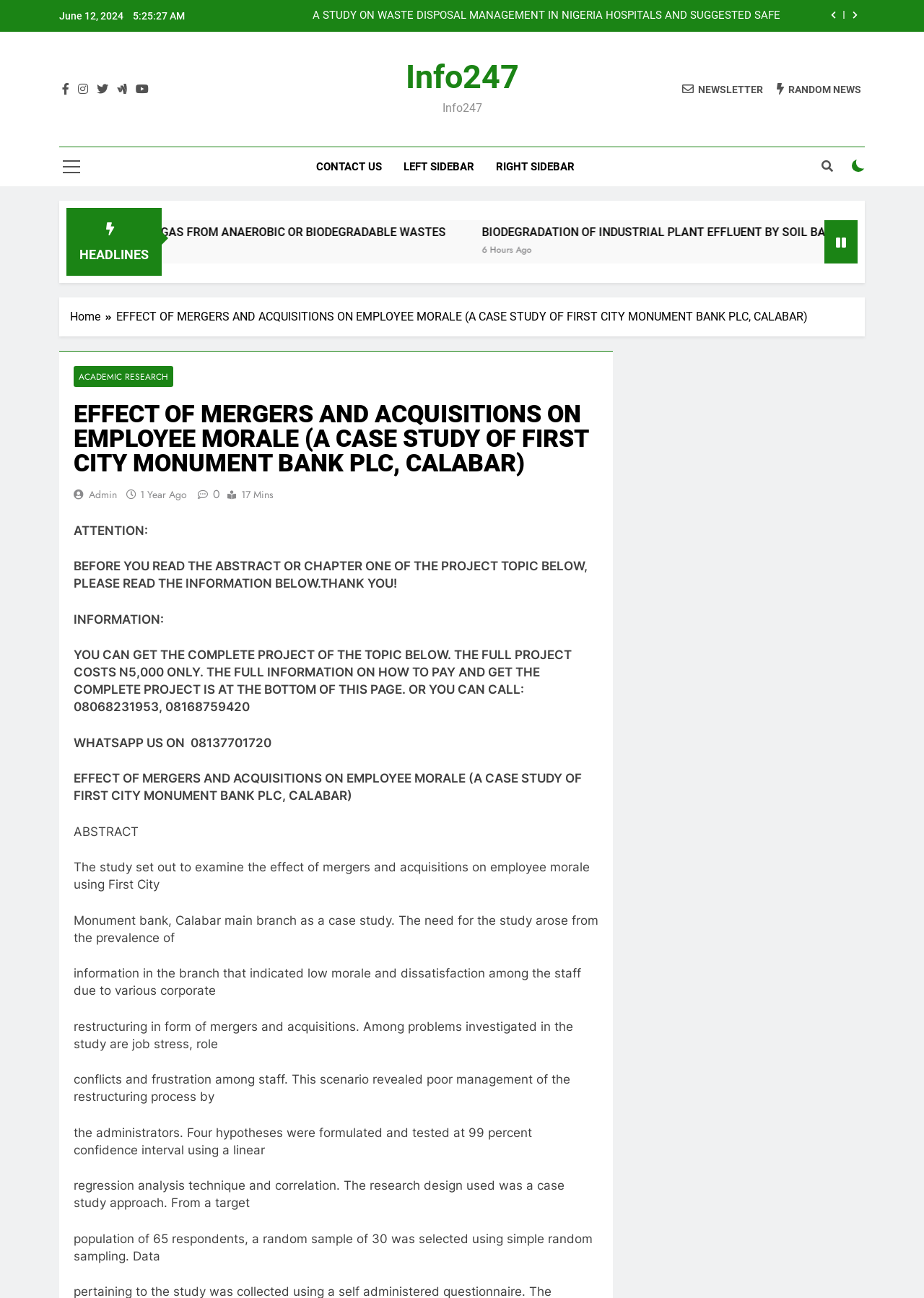Can you find the bounding box coordinates of the area I should click to execute the following instruction: "Click the Efet Design link"?

None